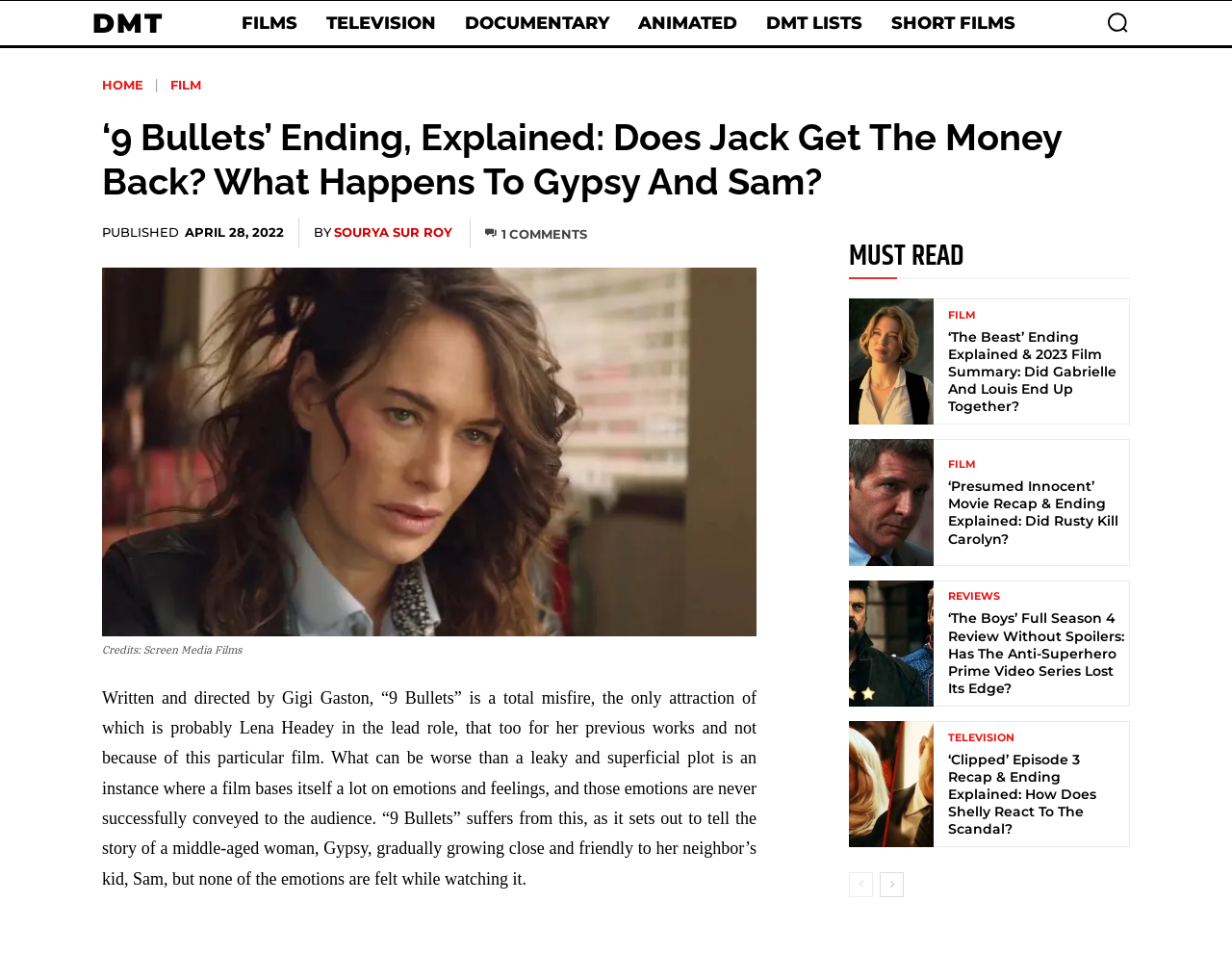Provide a brief response in the form of a single word or phrase:
Who is the director of '9 Bullets'?

Gigi Gaston